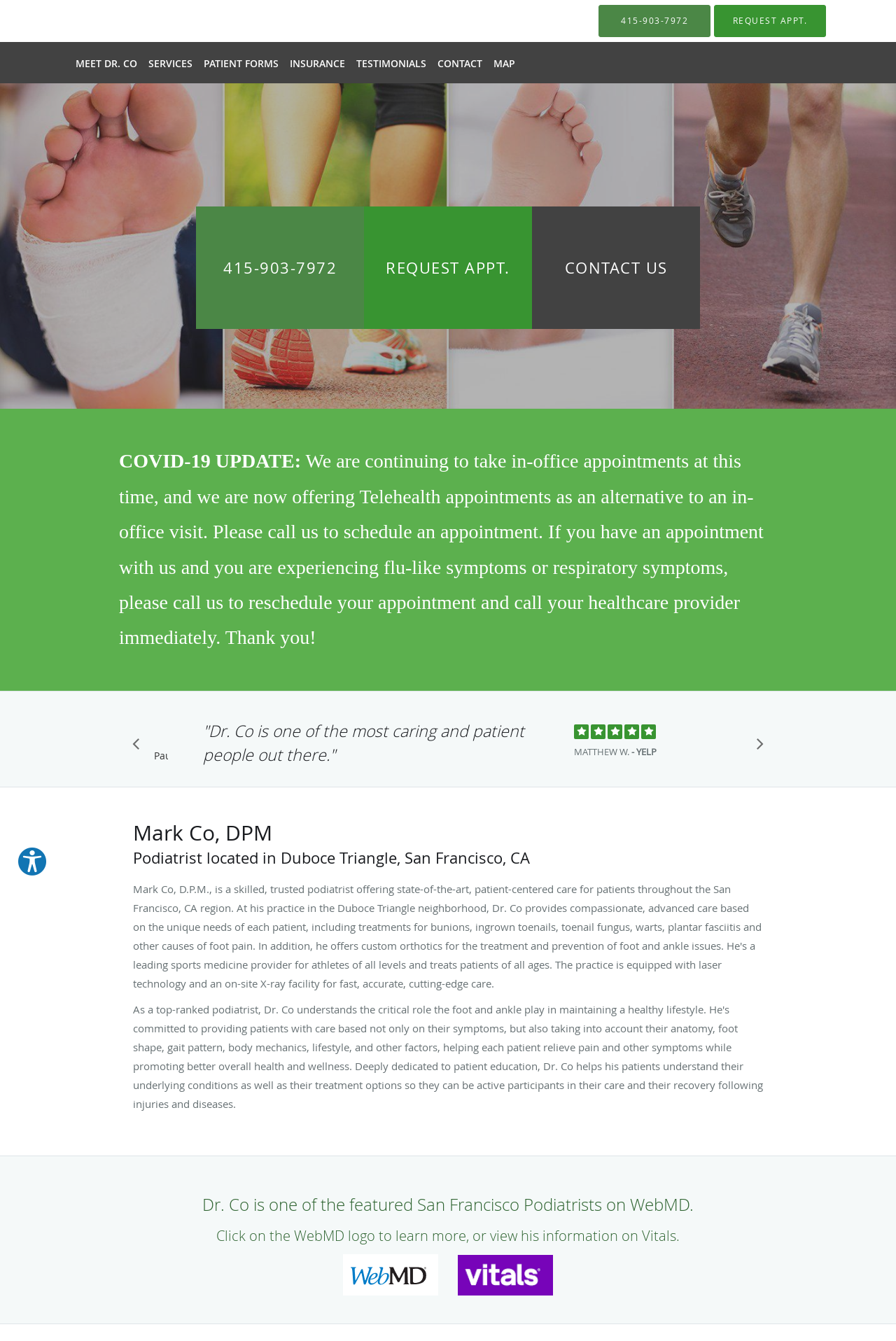What is the website where Dr. Co is featured as one of the San Francisco Podiatrists?
Relying on the image, give a concise answer in one word or a brief phrase.

WebMD